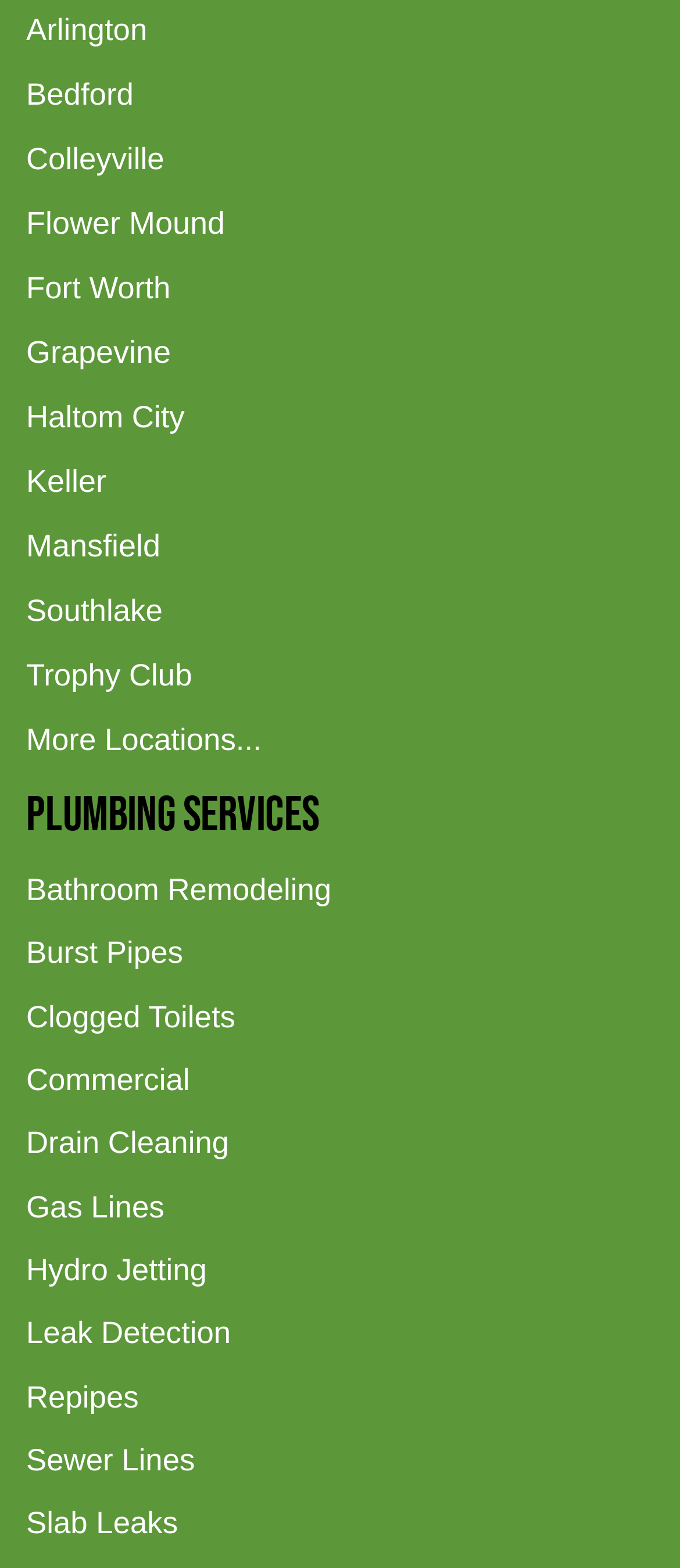Using the webpage screenshot, find the UI element described by Hydro Jetting. Provide the bounding box coordinates in the format (top-left x, top-left y, bottom-right x, bottom-right y), ensuring all values are floating point numbers between 0 and 1.

[0.038, 0.791, 0.962, 0.831]